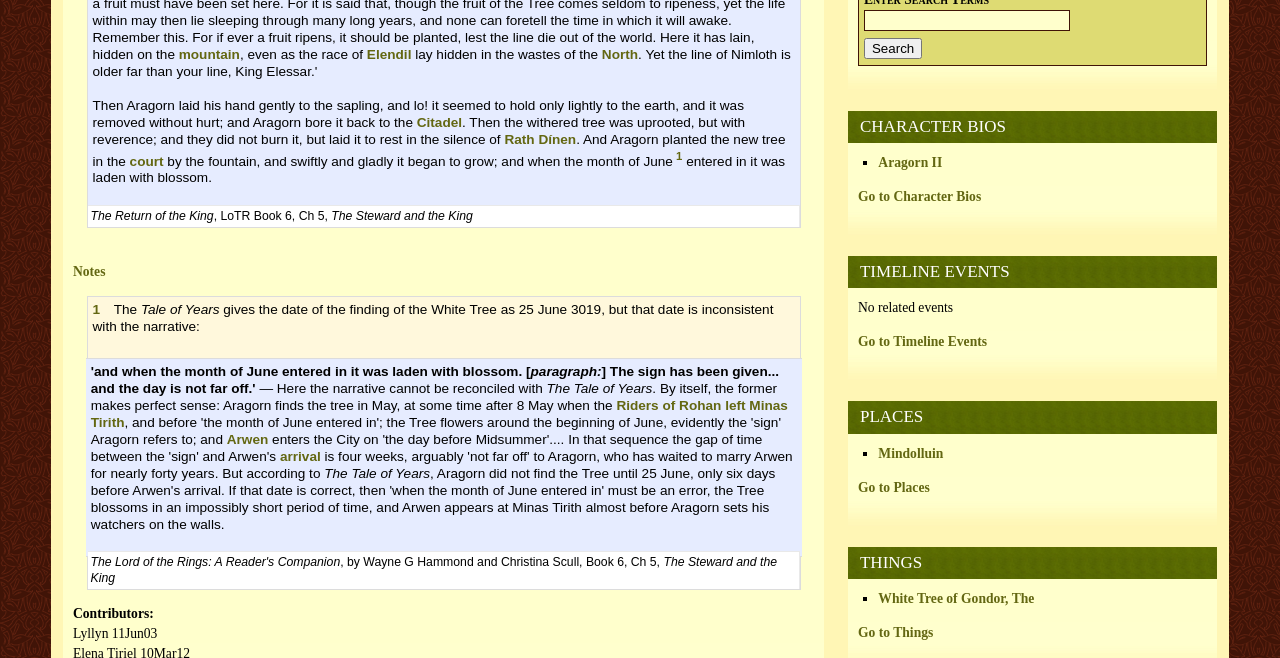Using the provided element description, identify the bounding box coordinates as (top-left x, top-left y, bottom-right x, bottom-right y). Ensure all values are between 0 and 1. Description: Go to Character Bios

[0.67, 0.287, 0.767, 0.31]